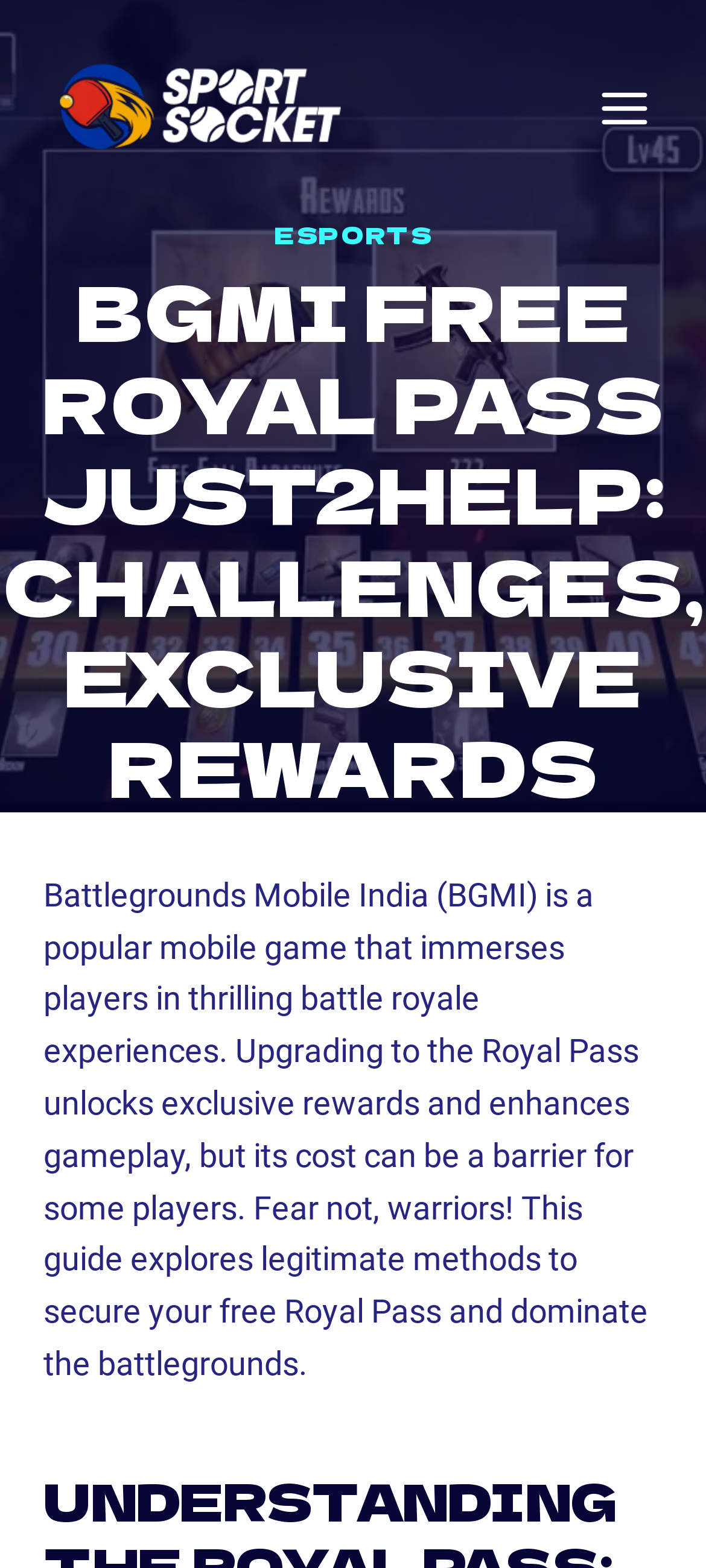Provide the bounding box for the UI element matching this description: "alt="SportSocket"".

[0.077, 0.039, 0.495, 0.1]